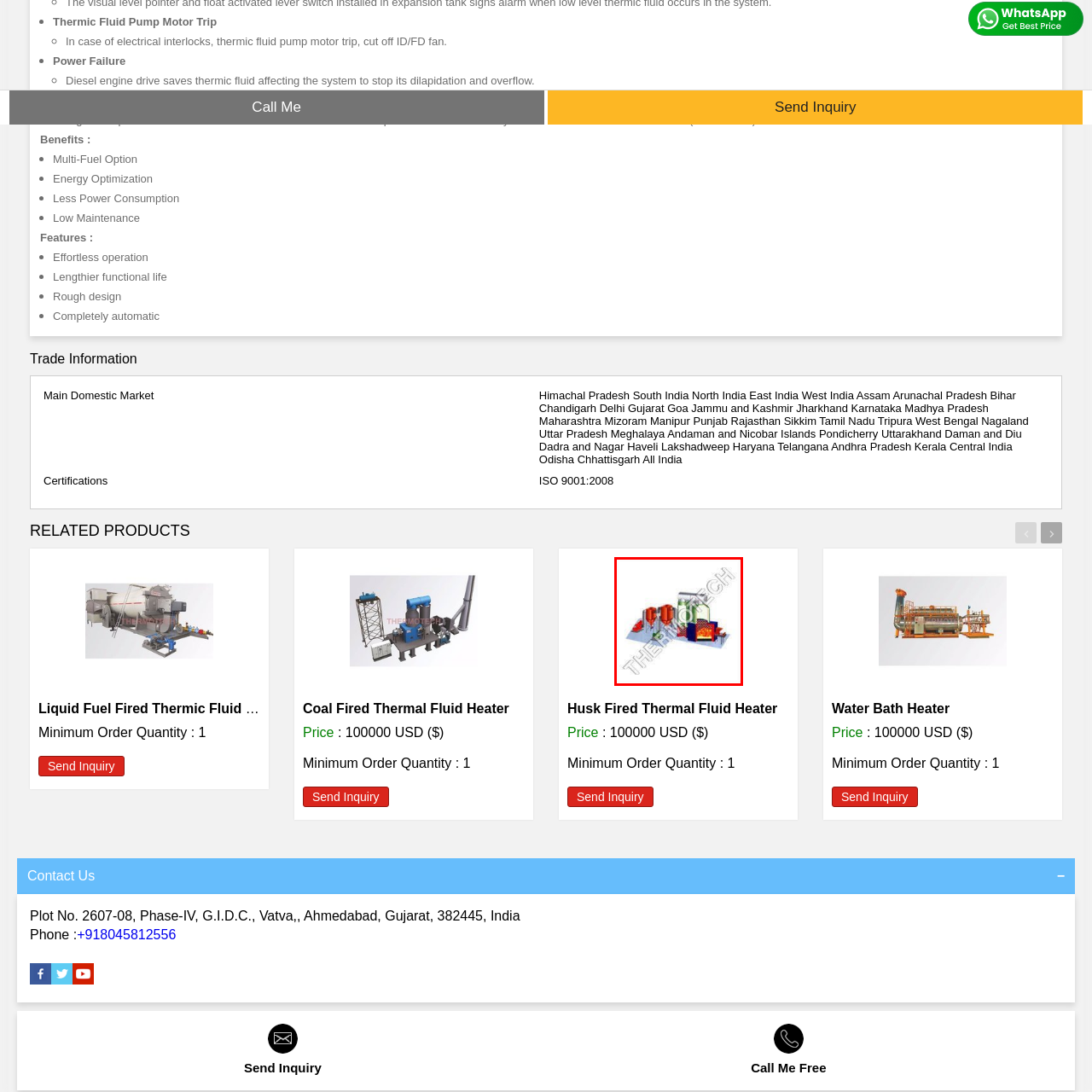Focus on the image confined within the red boundary and provide a single word or phrase in response to the question:
What is the purpose of the heat exchange element?

Transfer thermal energy